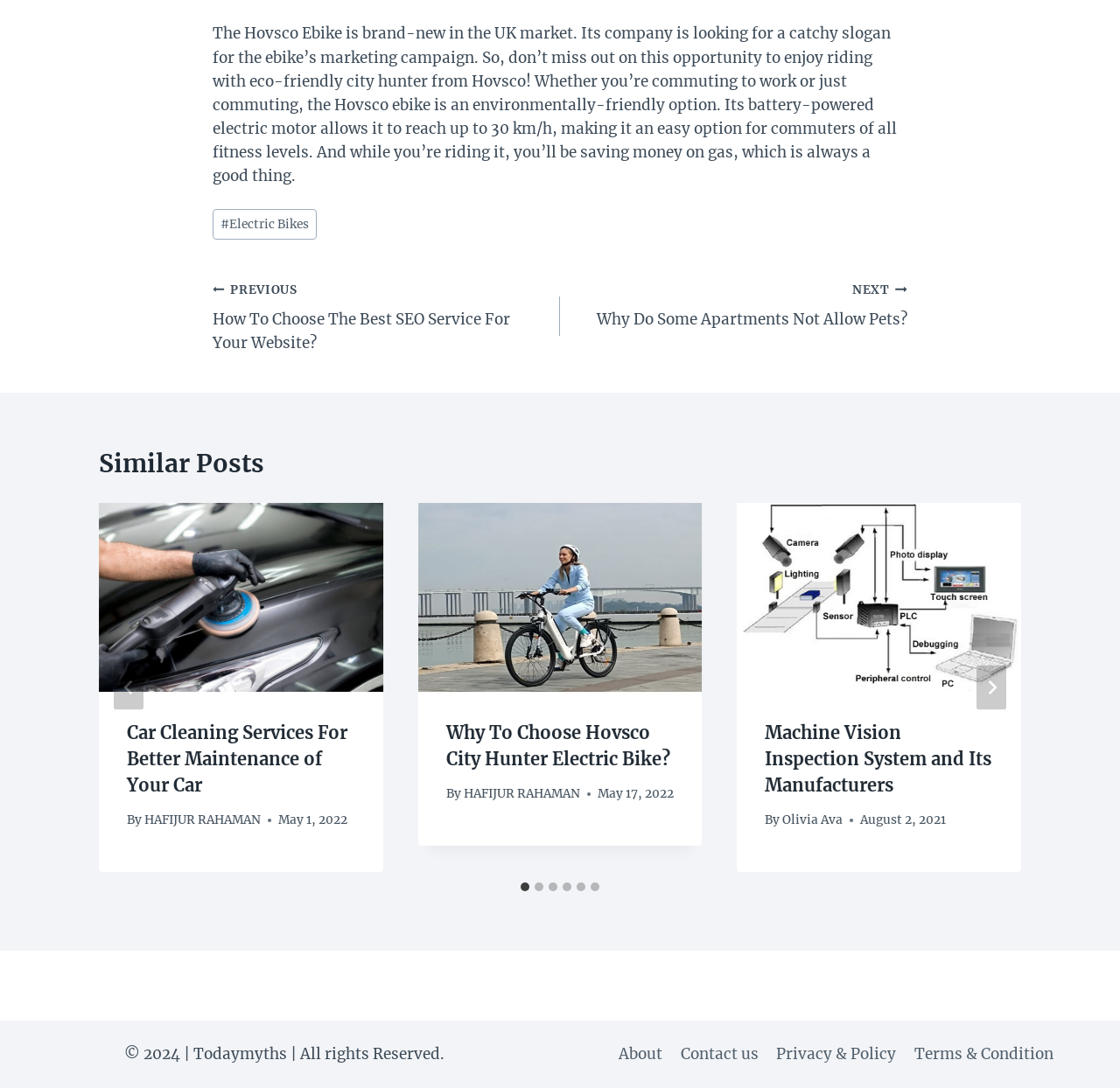Locate the bounding box coordinates of the area to click to fulfill this instruction: "Click the 'NEXT' button". The bounding box should be presented as four float numbers between 0 and 1, in the order [left, top, right, bottom].

[0.872, 0.611, 0.898, 0.652]